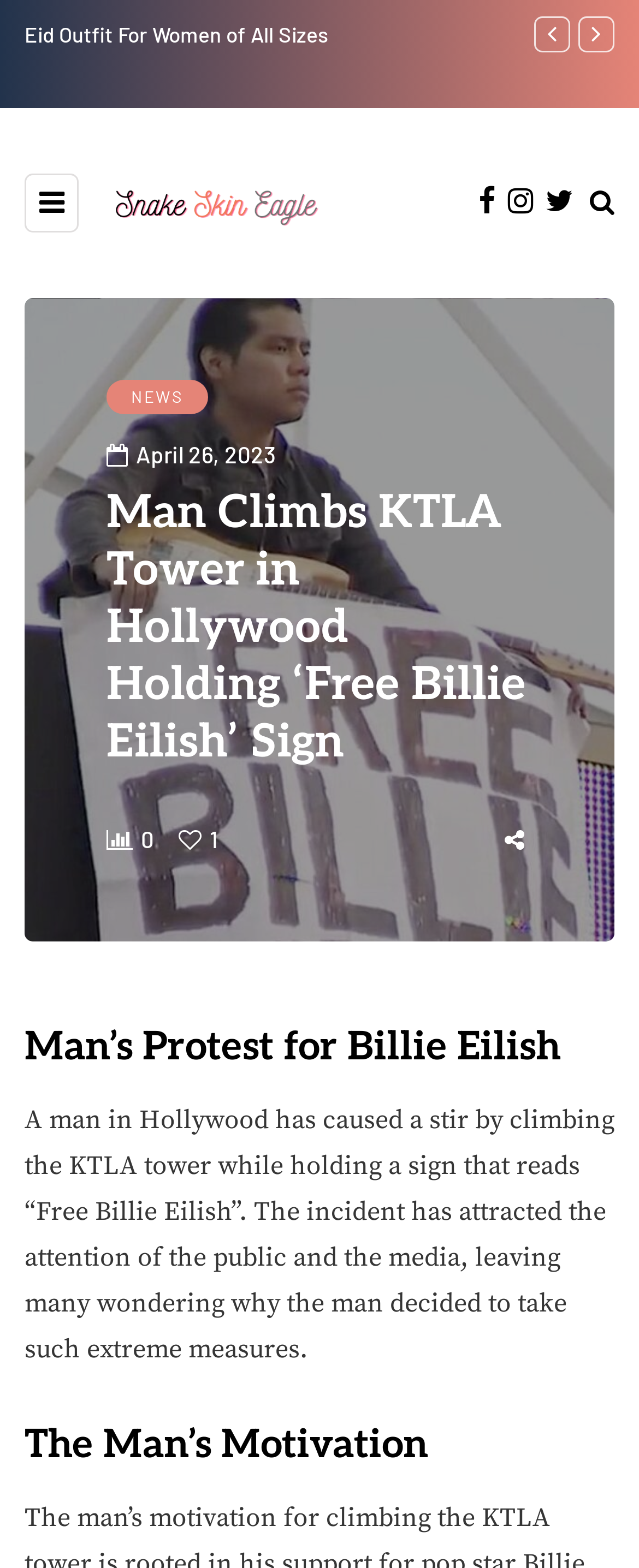What is the name of the website or publication?
Based on the image, answer the question with a single word or brief phrase.

Snake Skin Eagle